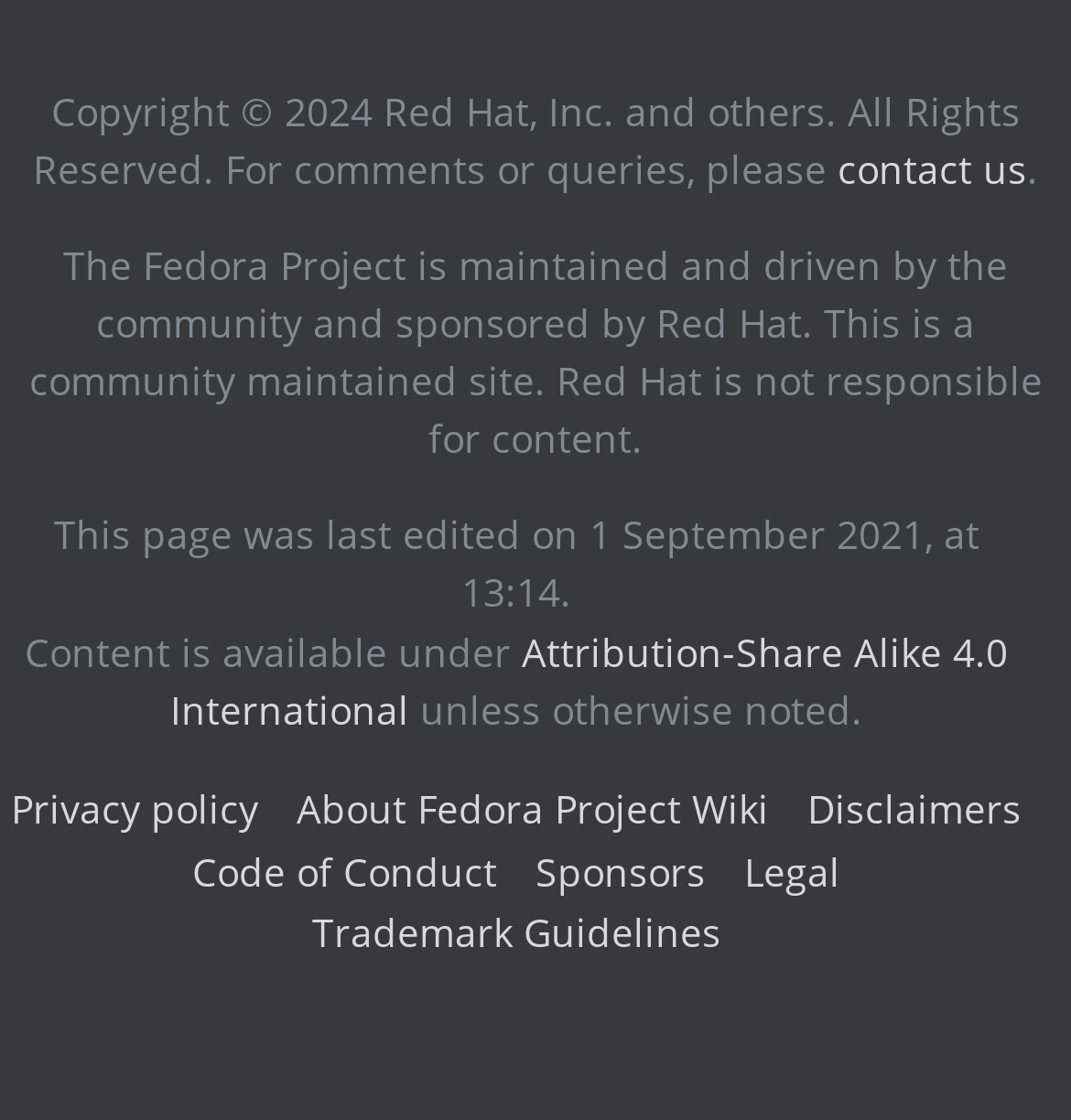Determine the bounding box of the UI component based on this description: "Privacy policy". The bounding box coordinates should be four float values between 0 and 1, i.e., [left, top, right, bottom].

[0.01, 0.7, 0.241, 0.746]